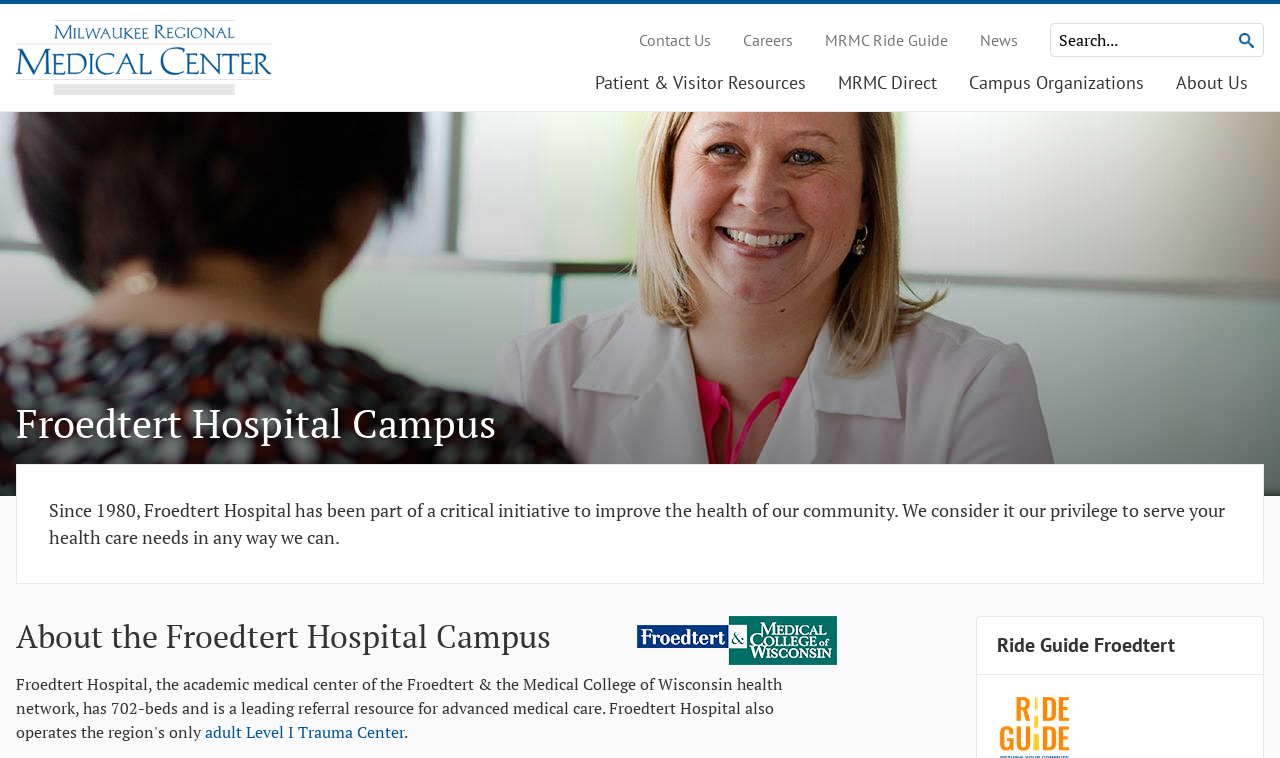Please find the bounding box coordinates for the clickable element needed to perform this instruction: "Search for a keyword".

[0.82, 0.03, 0.988, 0.075]